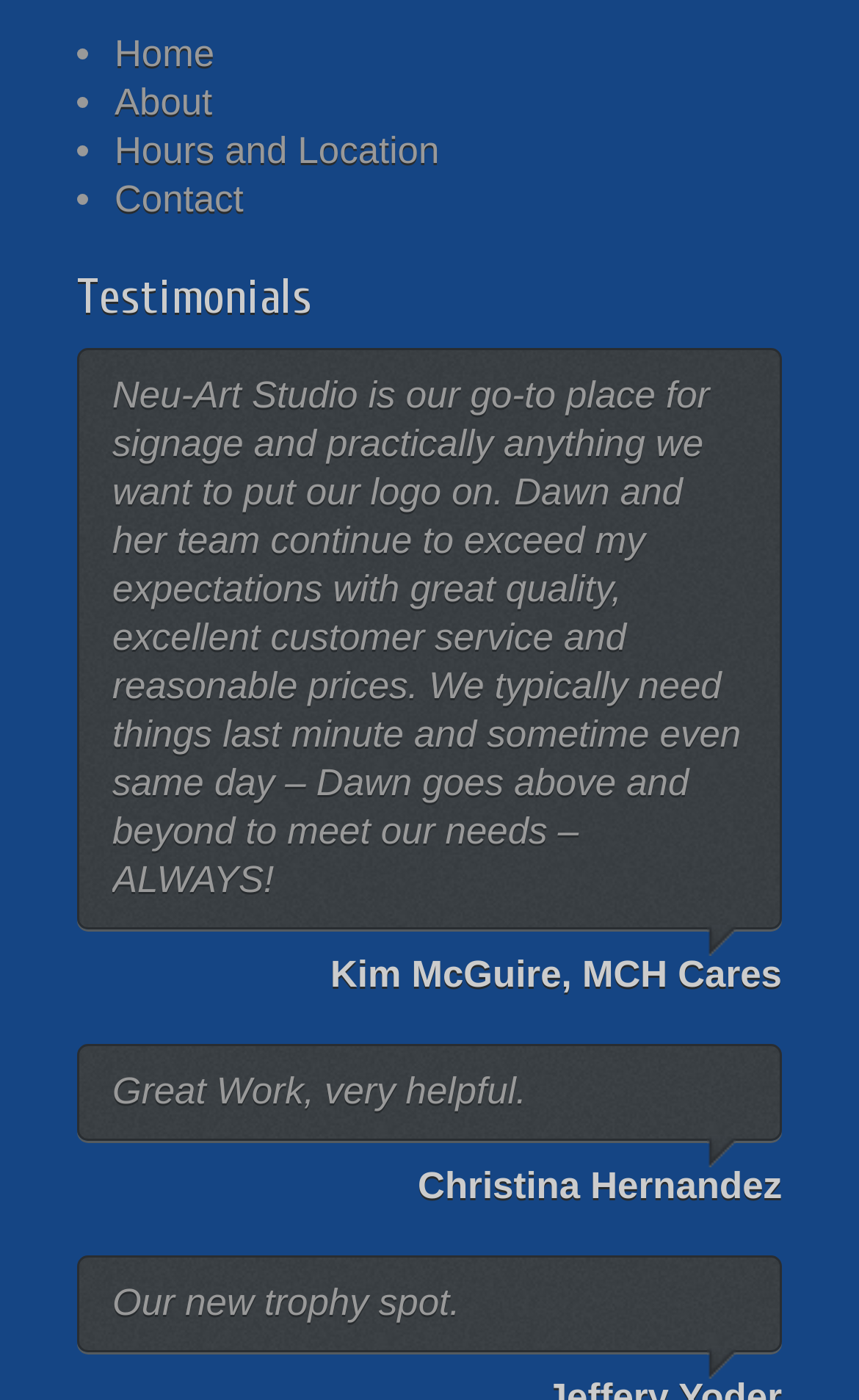Locate the bounding box coordinates of the clickable region necessary to complete the following instruction: "contact us". Provide the coordinates in the format of four float numbers between 0 and 1, i.e., [left, top, right, bottom].

[0.133, 0.127, 0.284, 0.157]